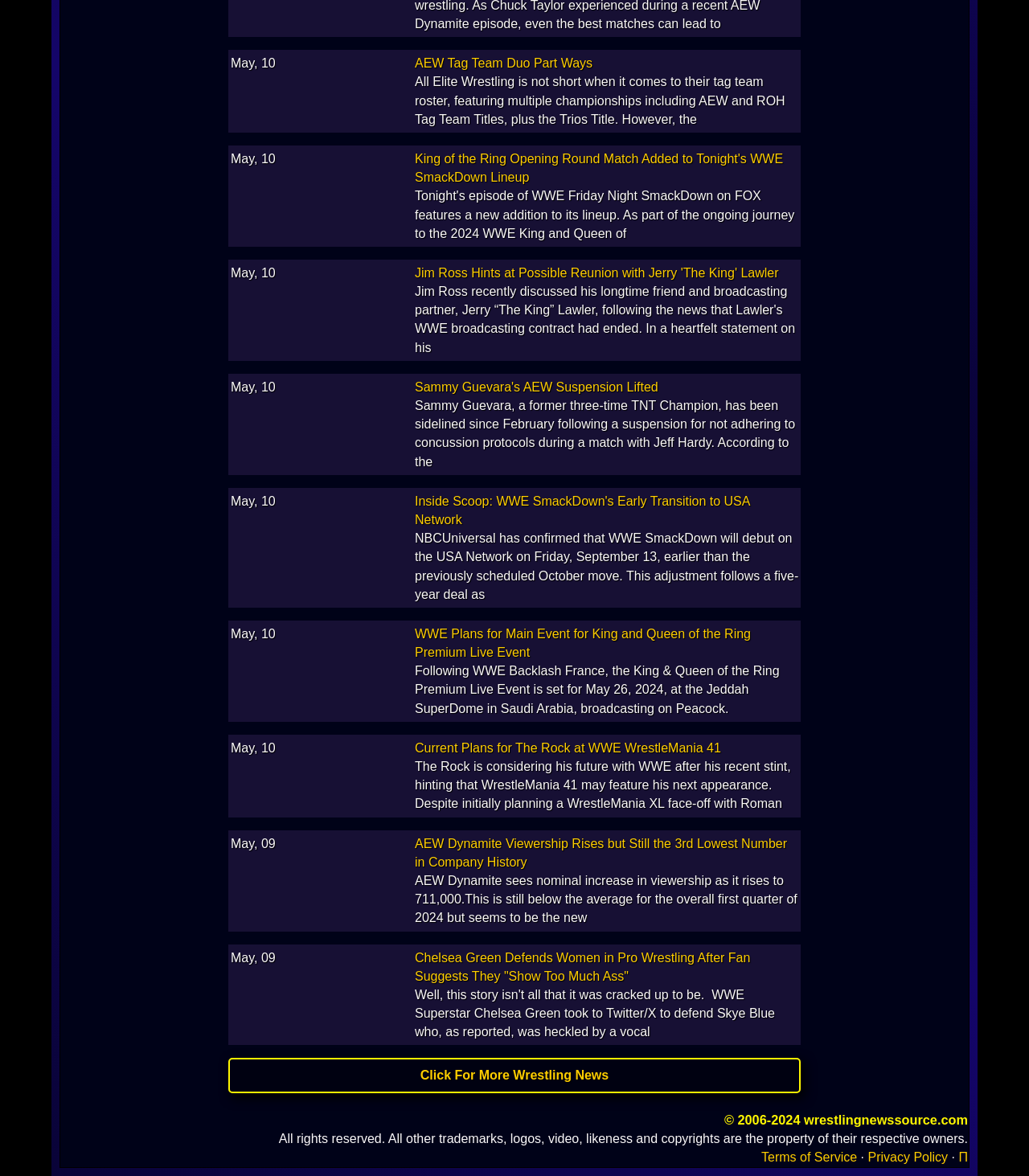Look at the image and write a detailed answer to the question: 
What is the purpose of this webpage?

Based on the content of the webpage, which consists of news article summaries and links, I infer that the purpose of this webpage is to provide wrestling news to its users.